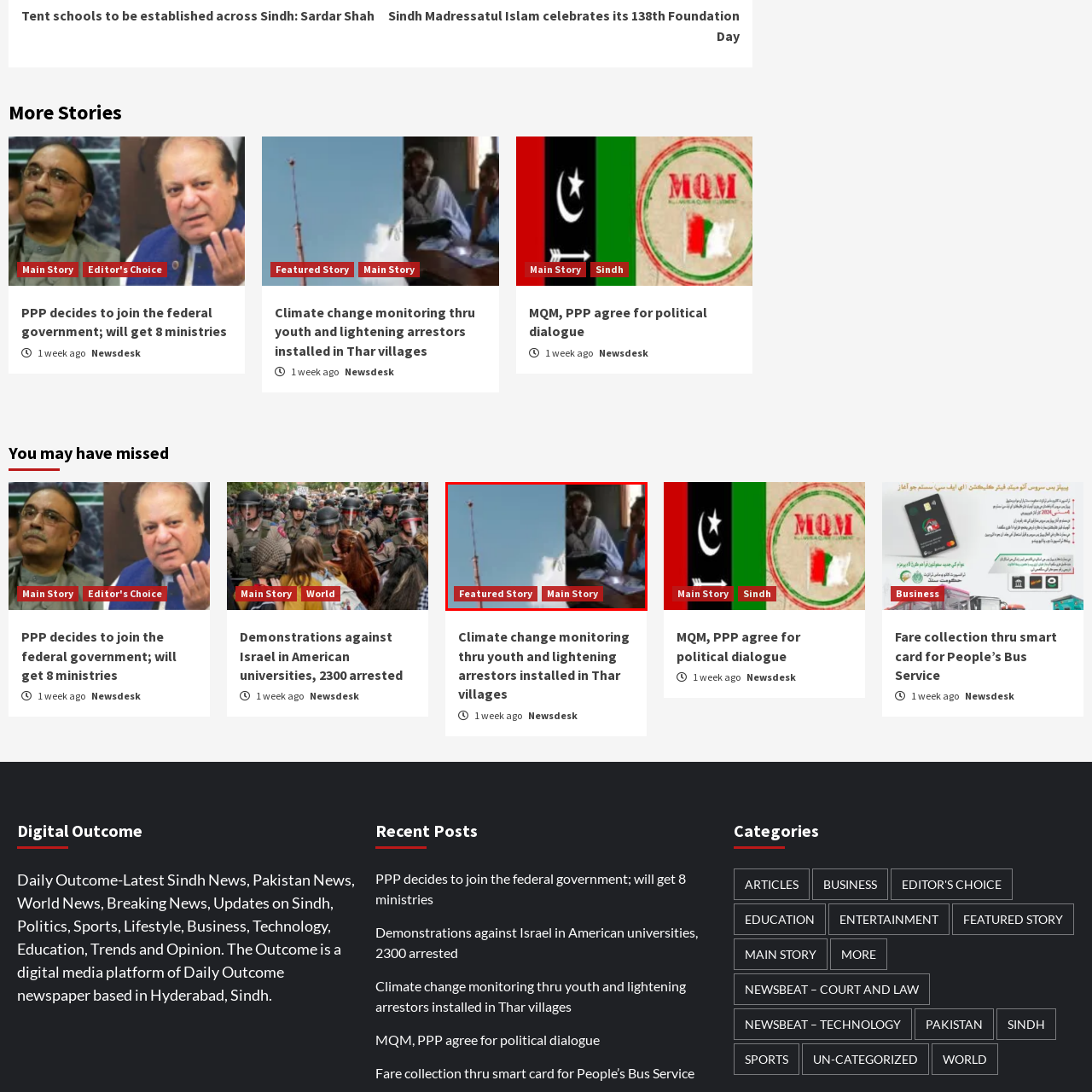What are the people indoors doing?
Inspect the part of the image highlighted by the red bounding box and give a detailed answer to the question.

The glimpse of a group of people seated indoors to the right of the structure suggests that they are possibly engaged in a discussion or meeting, which could be related to community engagement or awareness regarding climate-related issues.